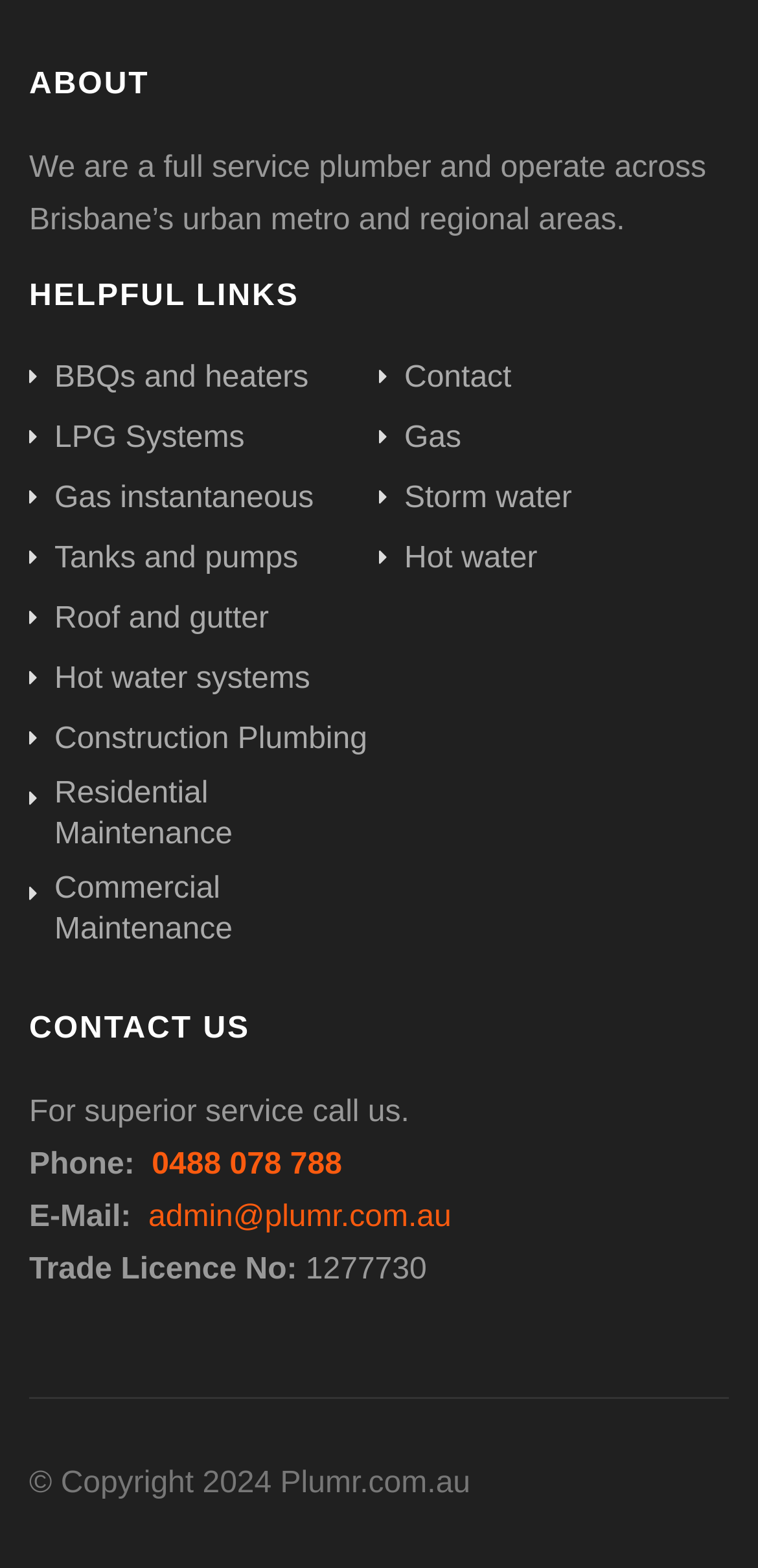Identify and provide the bounding box coordinates of the UI element described: "Sitemap". The coordinates should be formatted as [left, top, right, bottom], with each number being a float between 0 and 1.

None